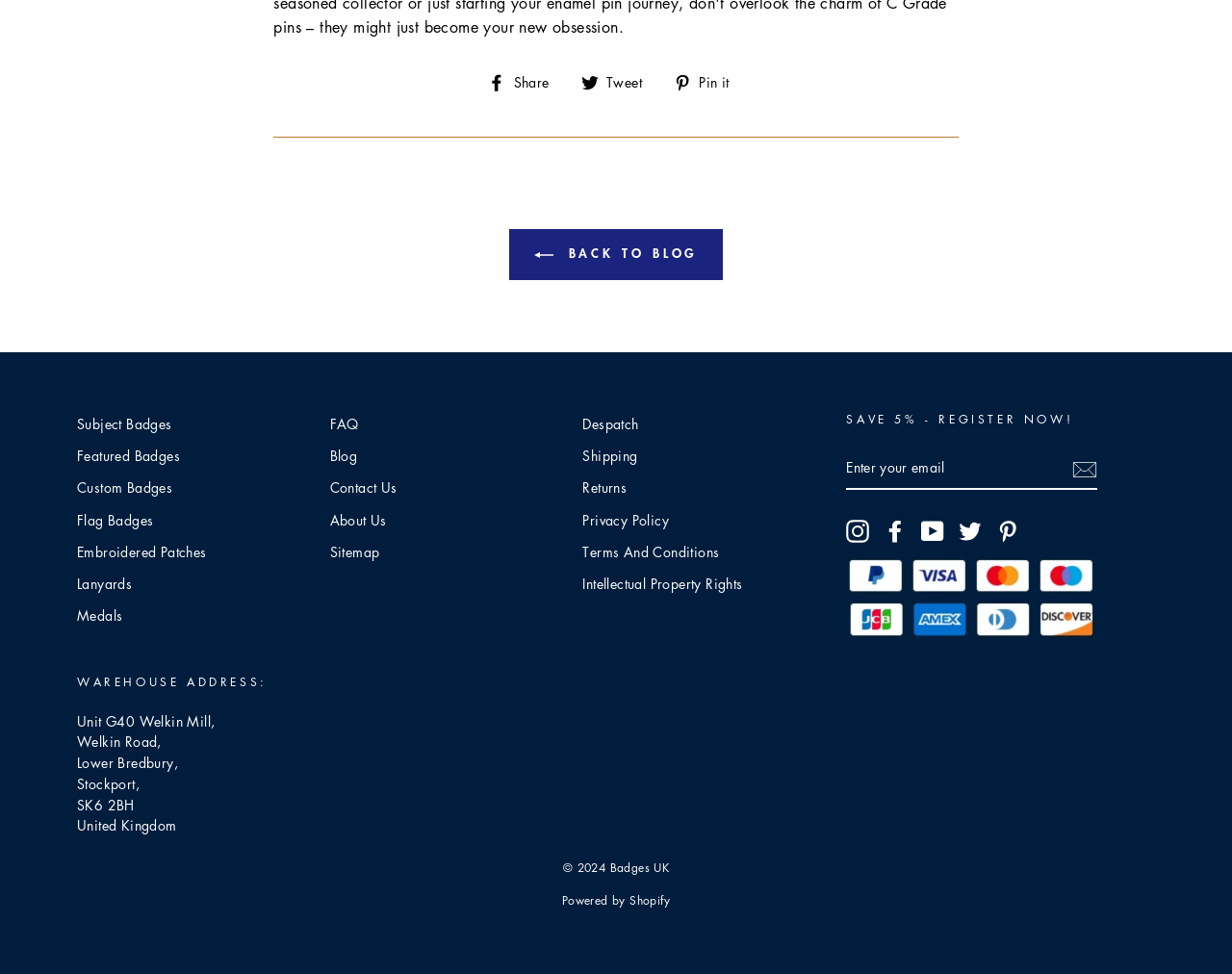Determine the bounding box coordinates for the element that should be clicked to follow this instruction: "Share on Facebook". The coordinates should be given as four float numbers between 0 and 1, in the format [left, top, right, bottom].

[0.396, 0.071, 0.457, 0.096]